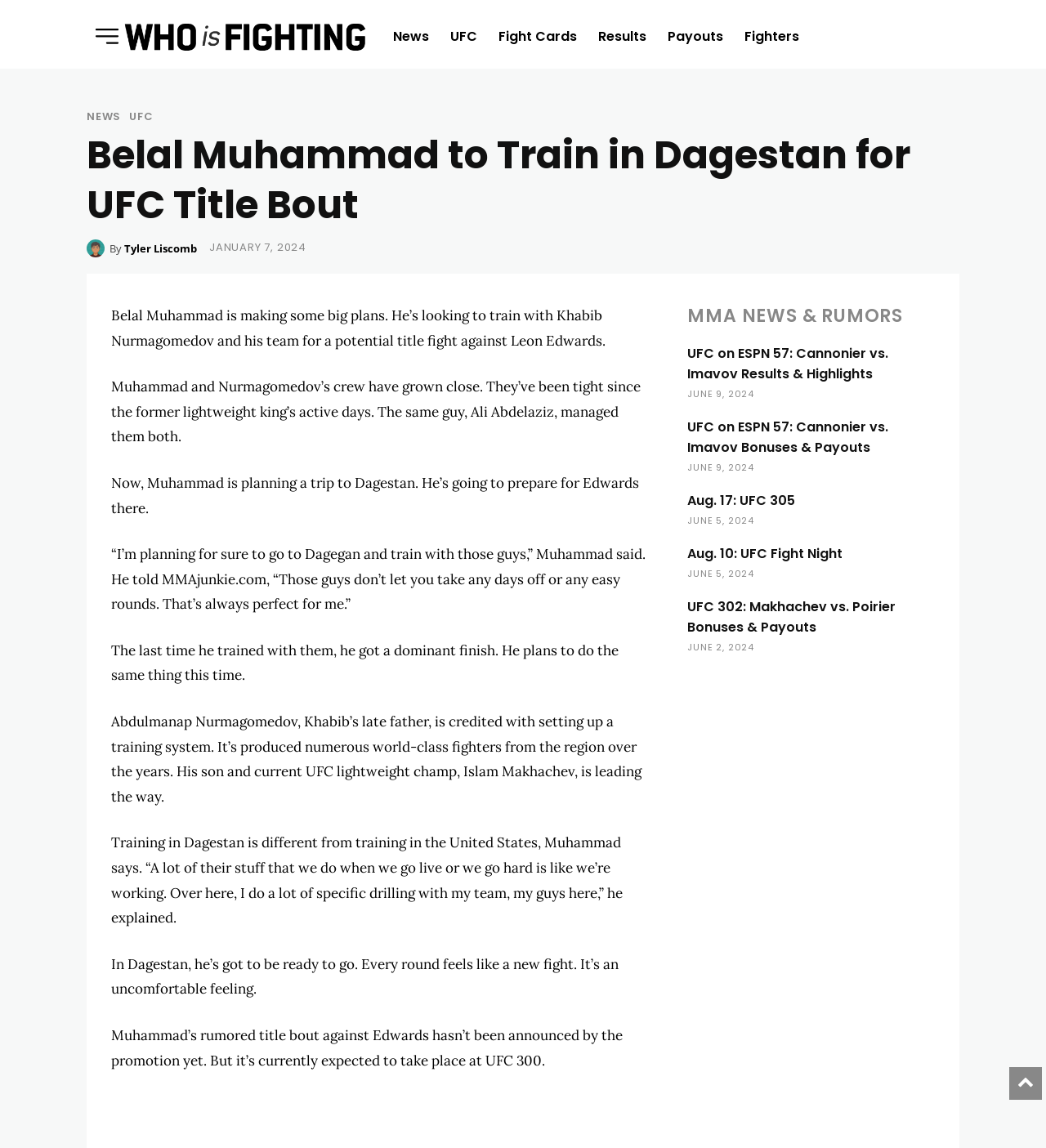Locate the bounding box coordinates of the element that should be clicked to execute the following instruction: "Click the 'Fighters' link".

[0.708, 0.011, 0.768, 0.053]